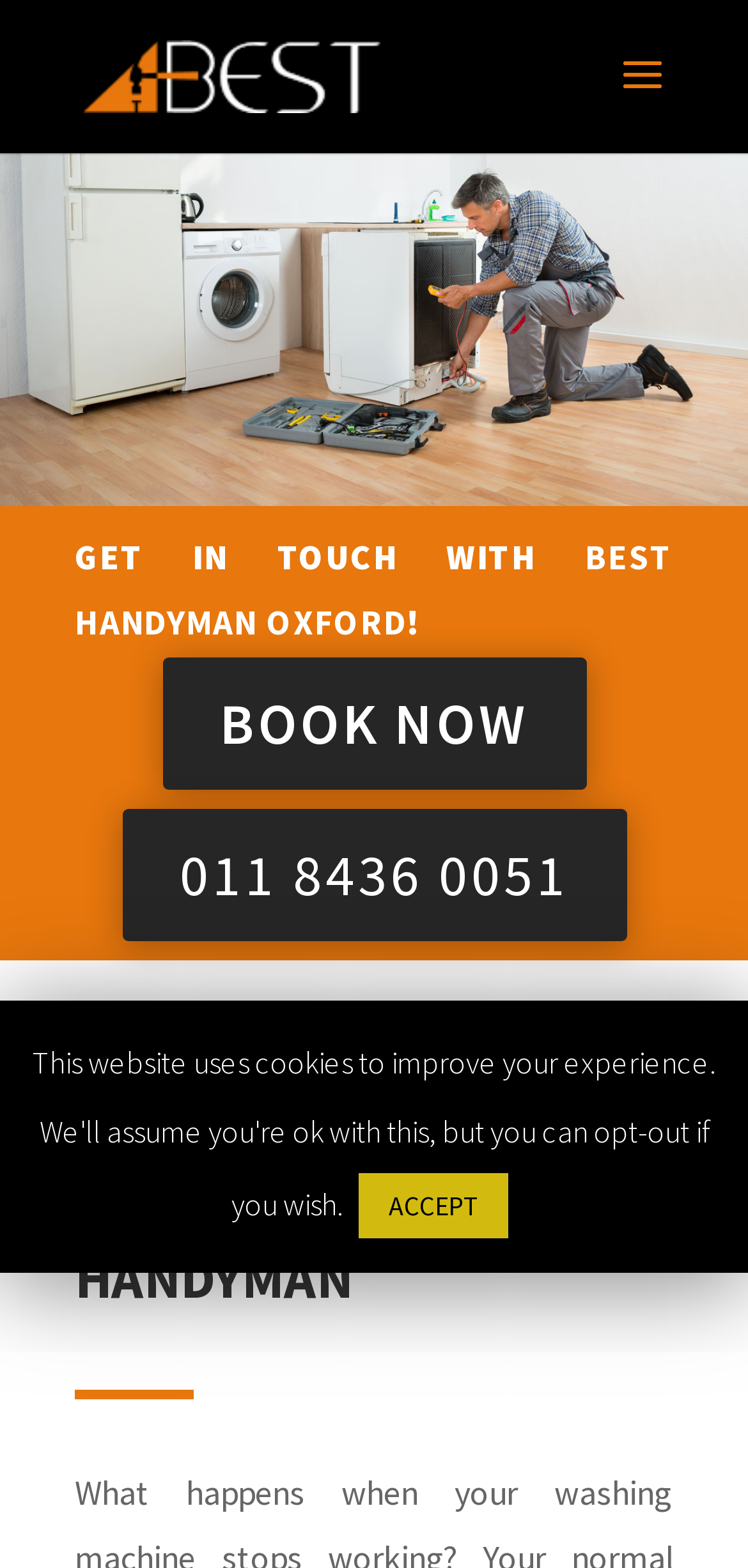What is the tone of the page?
Kindly offer a comprehensive and detailed response to the question.

I inferred the tone of the page by looking at the layout and content of the page, which appears to be well-organized and professional, with a clear heading and contact information.